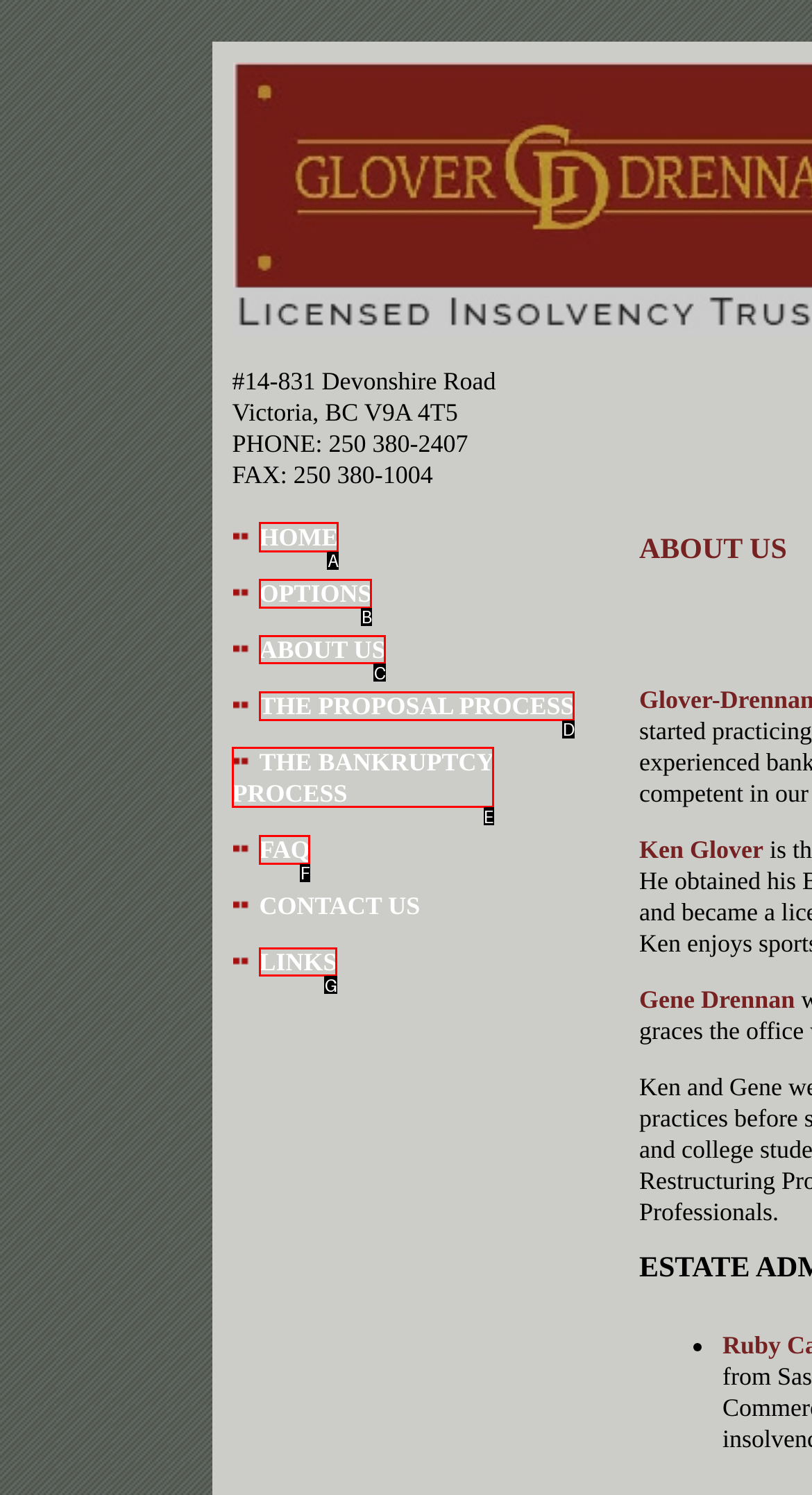Please provide the letter of the UI element that best fits the following description: FAQ
Respond with the letter from the given choices only.

F